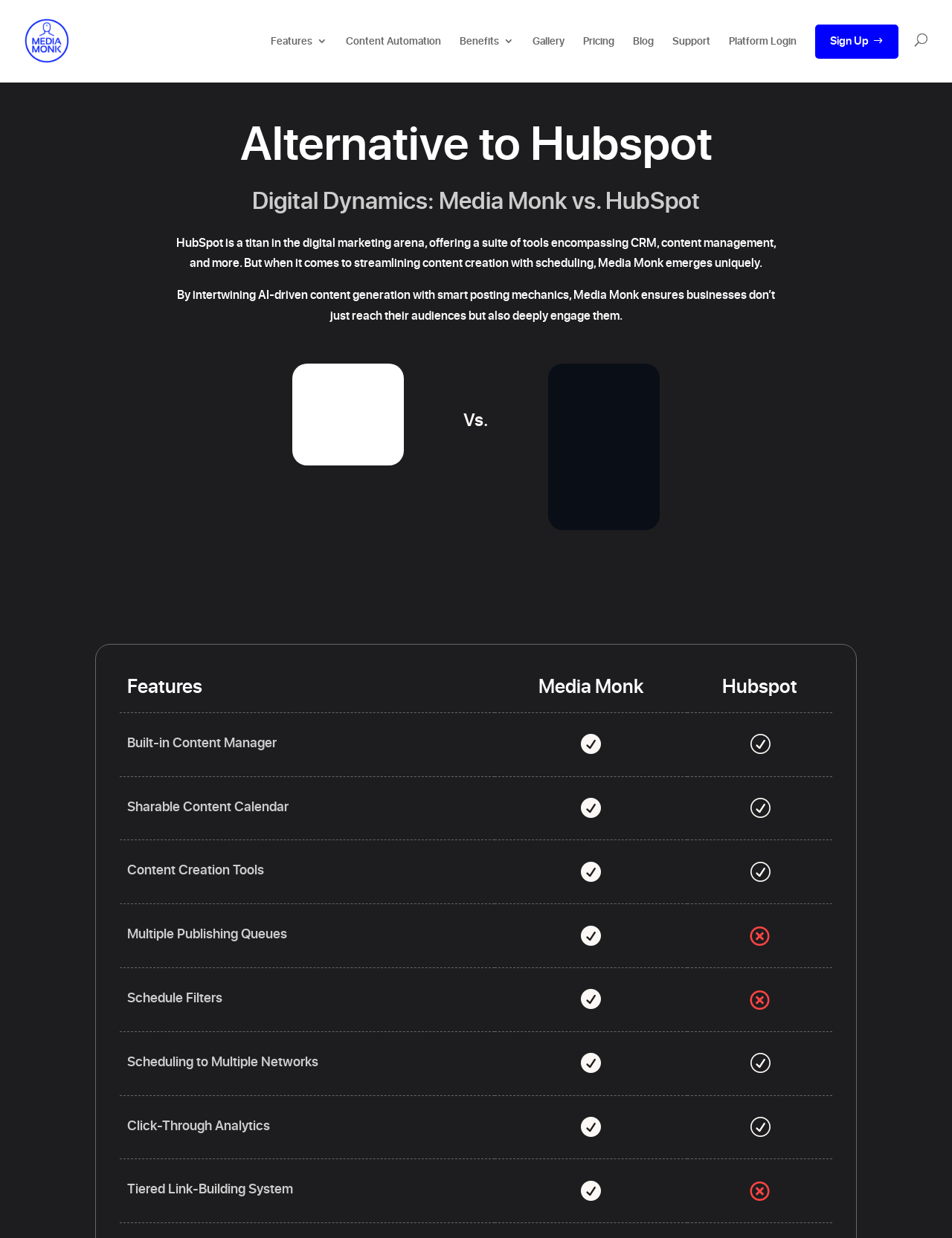Highlight the bounding box coordinates of the element that should be clicked to carry out the following instruction: "Sign Up". The coordinates must be given as four float numbers ranging from 0 to 1, i.e., [left, top, right, bottom].

[0.856, 0.02, 0.944, 0.047]